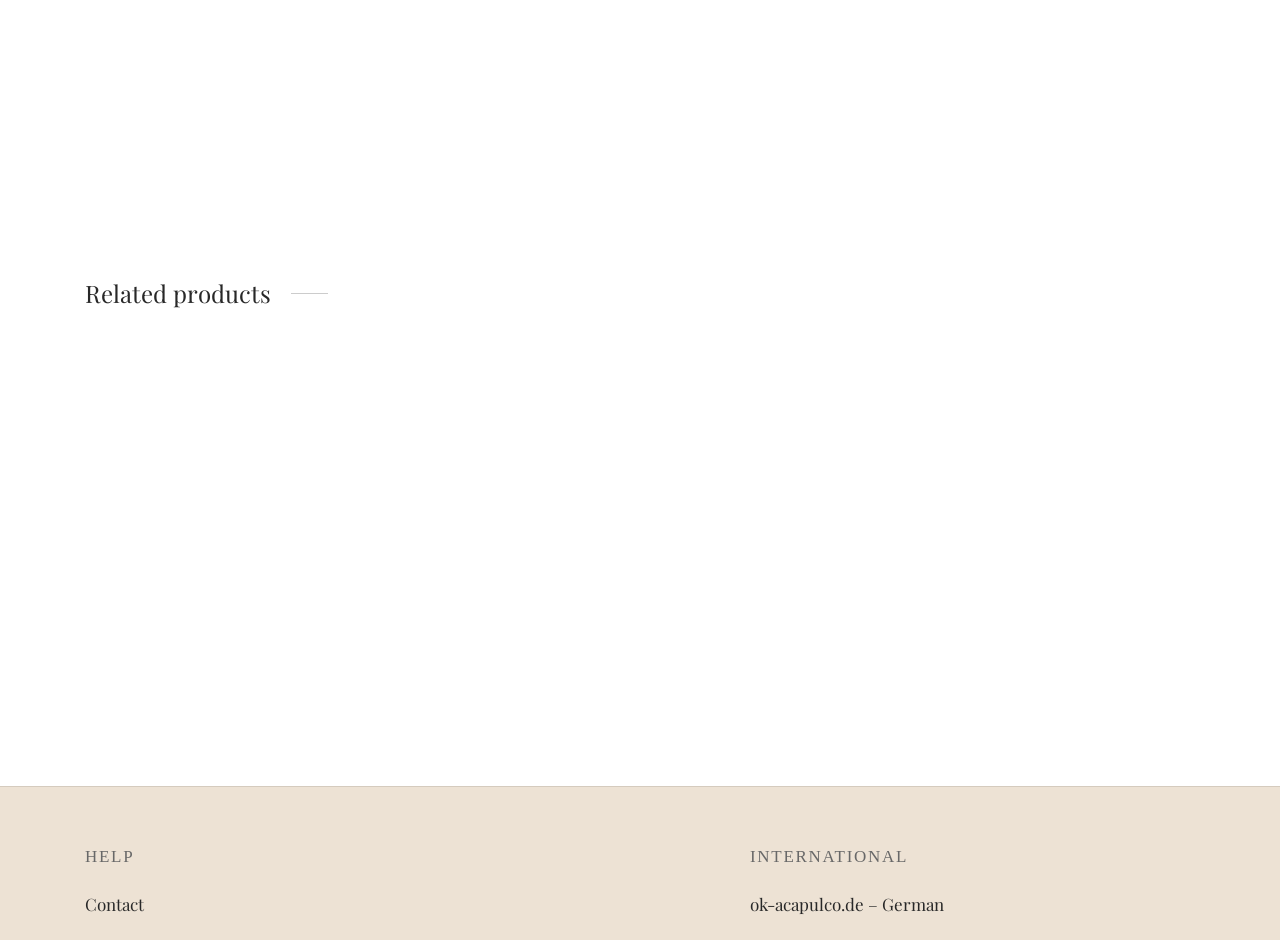What are the material options for One Wire Chair?
Refer to the image and answer the question using a single word or phrase.

Black, Melange